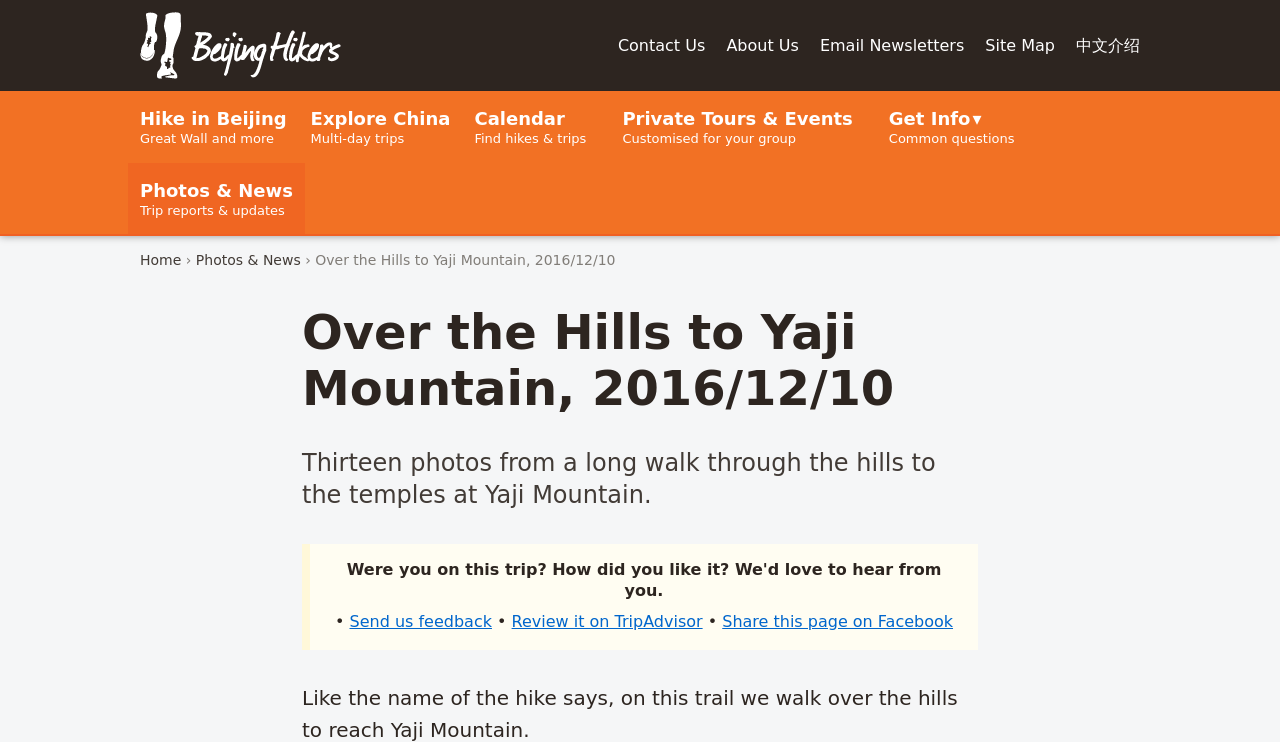How many links are there in the 'Quick Links' section?
Please provide a single word or phrase answer based on the image.

5